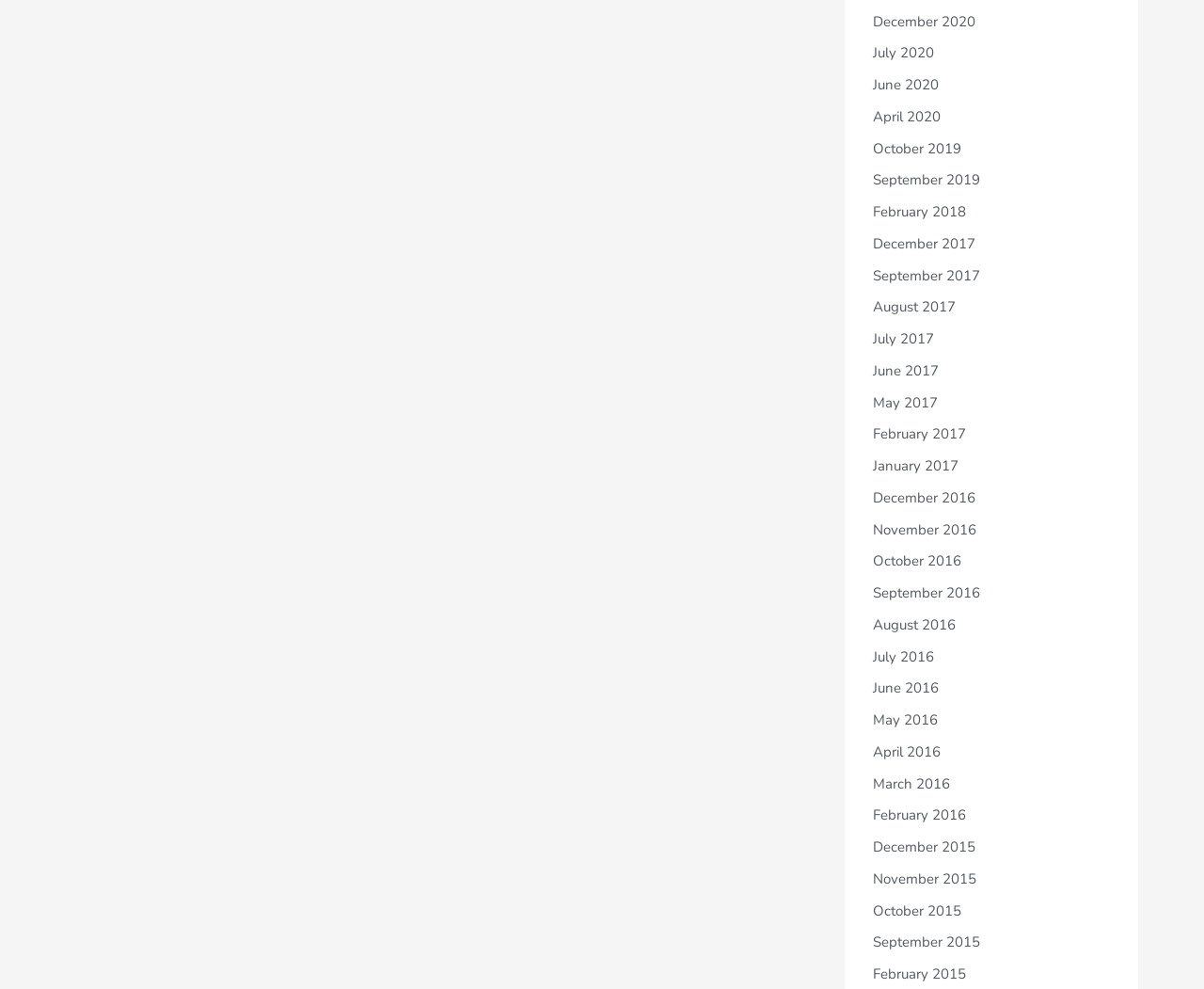Find the bounding box coordinates for the area that must be clicked to perform this action: "View September 2019".

[0.725, 0.172, 0.814, 0.191]